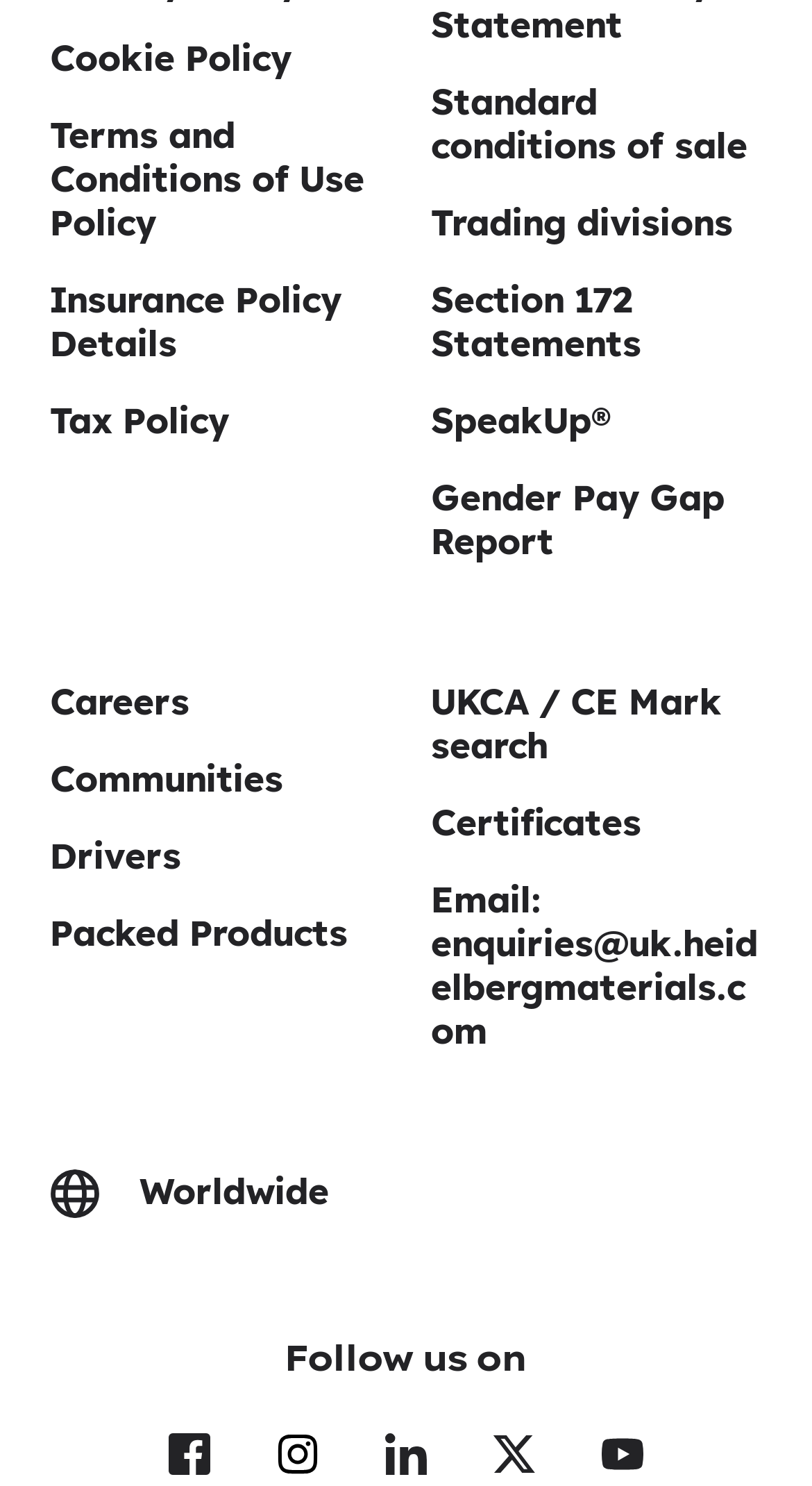Find the bounding box coordinates of the area to click in order to follow the instruction: "Search for UKCA / CE Mark".

[0.531, 0.457, 0.89, 0.516]